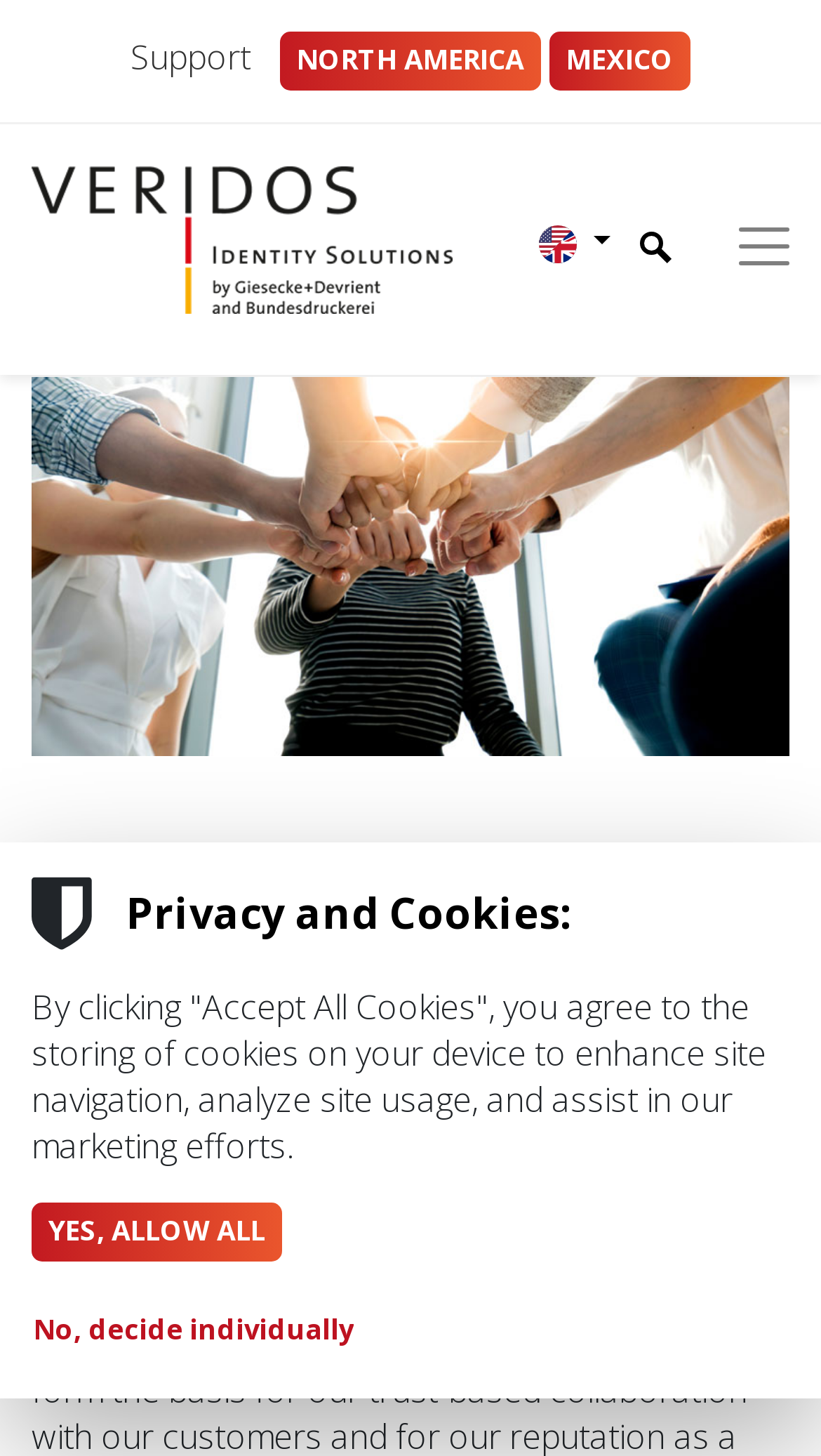What is the purpose of Veridos?
Please utilize the information in the image to give a detailed response to the question.

The purpose of Veridos can be inferred from the StaticText 'At Veridos, we secure trusted identities for everyone by delivering holistic solutions to governments and their citizens.' at the middle of the webpage, which has a bounding box coordinate of [0.038, 0.629, 0.936, 0.82].